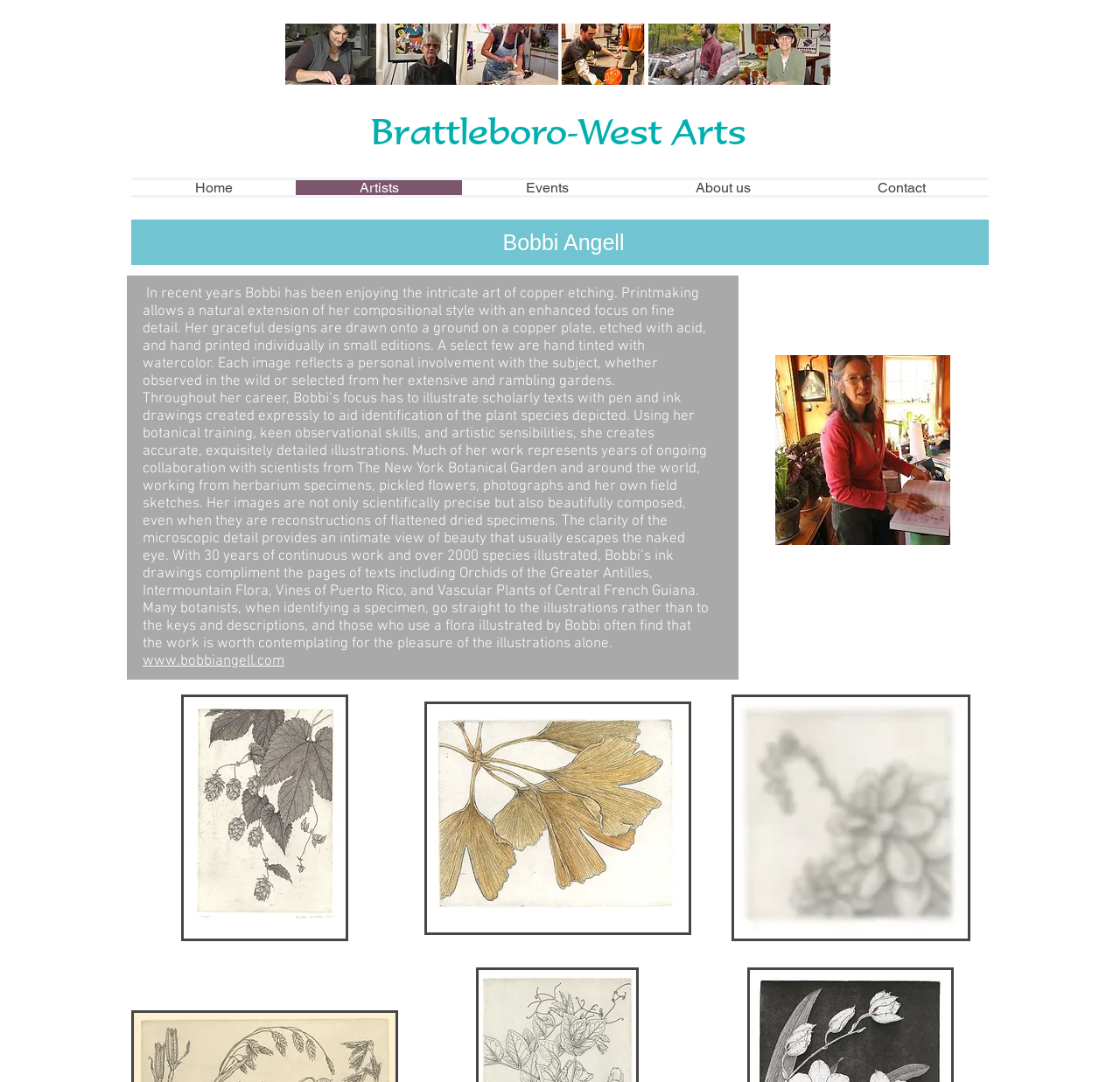What is the subject of Bobbi's illustrations?
Please answer the question with as much detail and depth as you can.

I read the text description of Bobbi's work, which mentions that she creates accurate and detailed illustrations of plant species, often for scholarly texts.